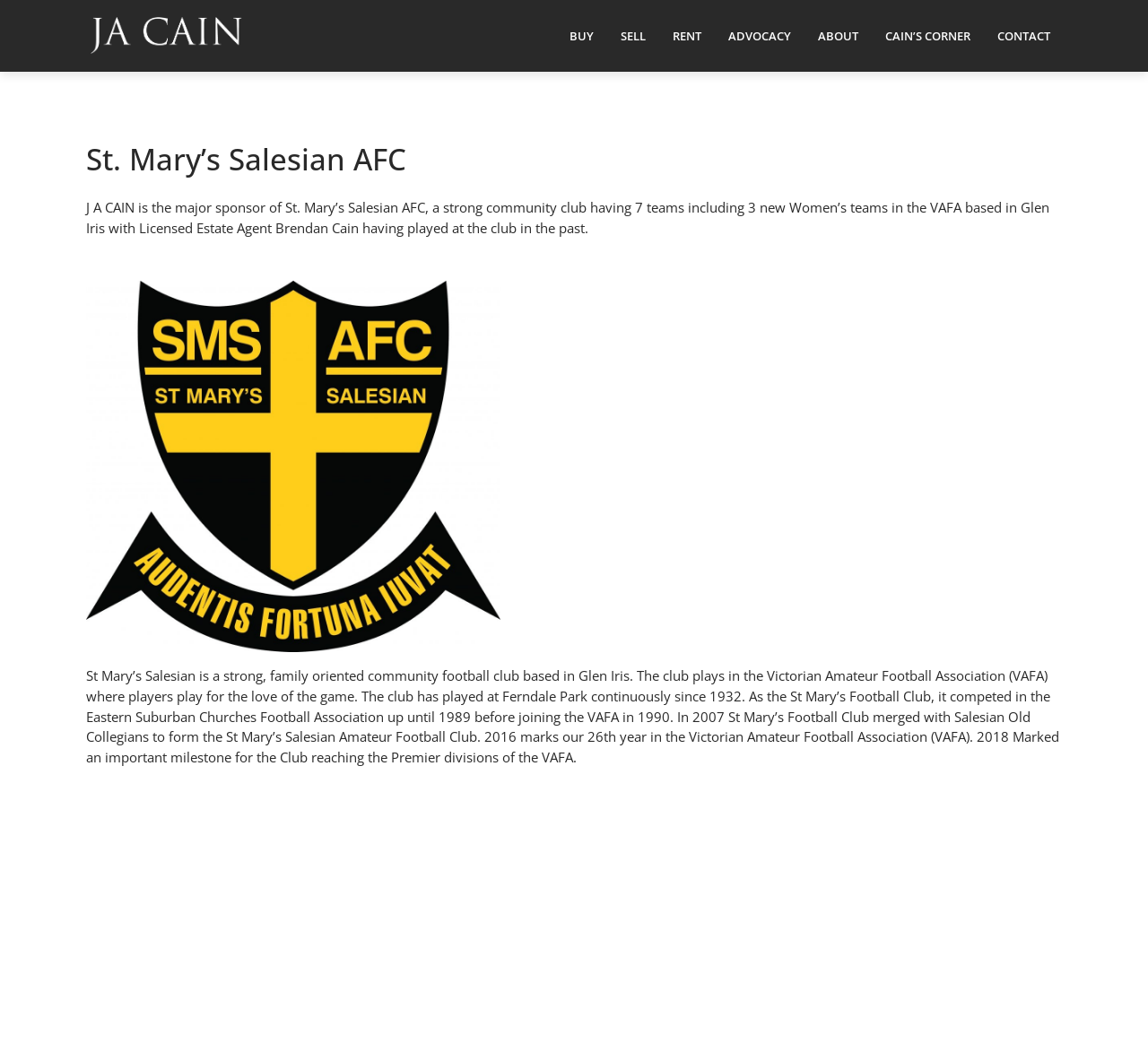Predict the bounding box coordinates of the area that should be clicked to accomplish the following instruction: "Visit CAIN'S CORNER". The bounding box coordinates should consist of four float numbers between 0 and 1, i.e., [left, top, right, bottom].

[0.761, 0.0, 0.855, 0.068]